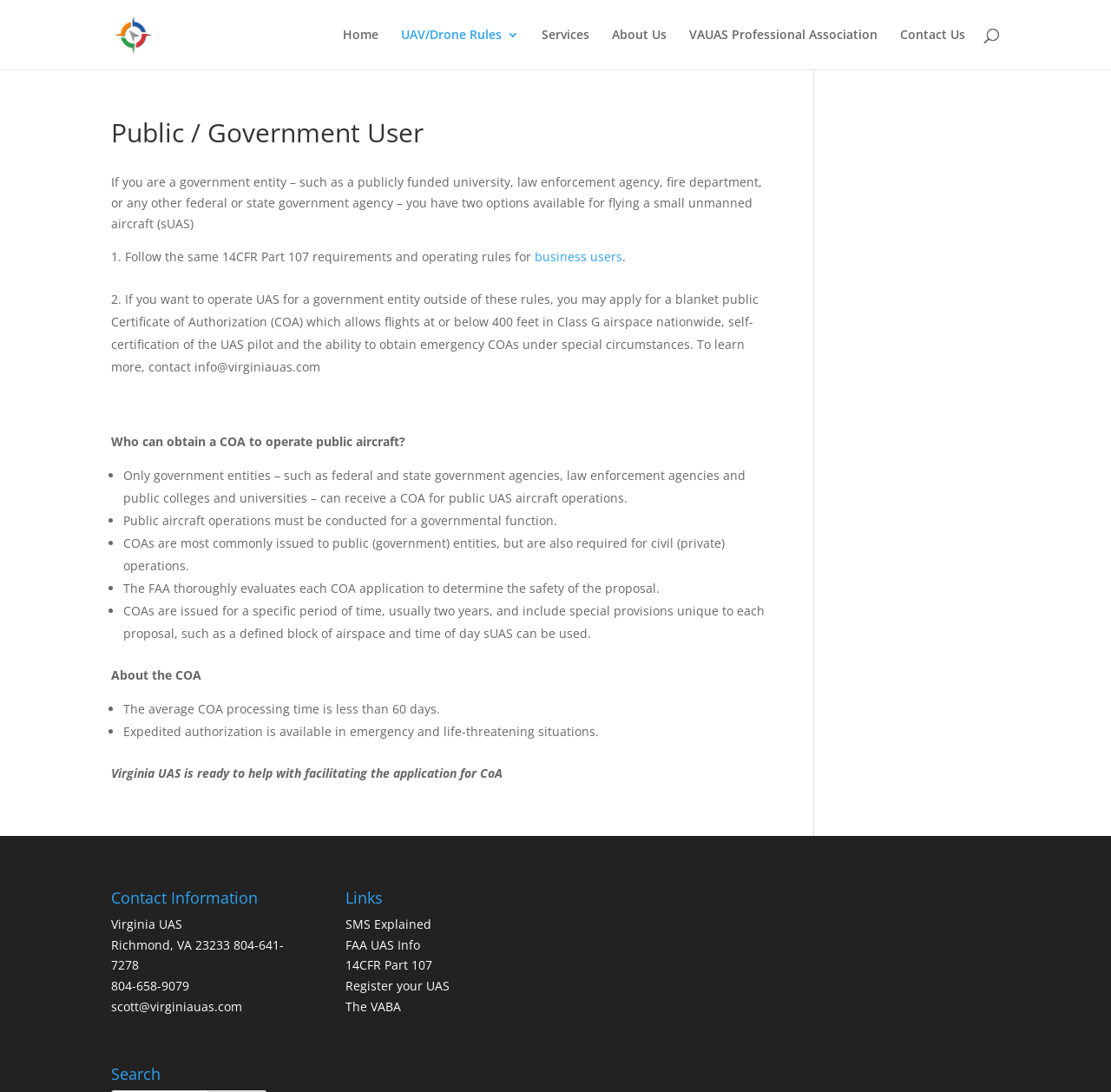Refer to the screenshot and answer the following question in detail:
What are the two options for government entities to fly a small unmanned aircraft?

According to the webpage, government entities have two options to fly a small unmanned aircraft. The first option is to follow the same 14CFR Part 107 requirements and operating rules as business users. The second option is to apply for a blanket public Certificate of Authorization (COA) which allows flights at or below 400 feet in Class G airspace nationwide, self-certification of the UAS pilot, and the ability to obtain emergency COAs under special circumstances.